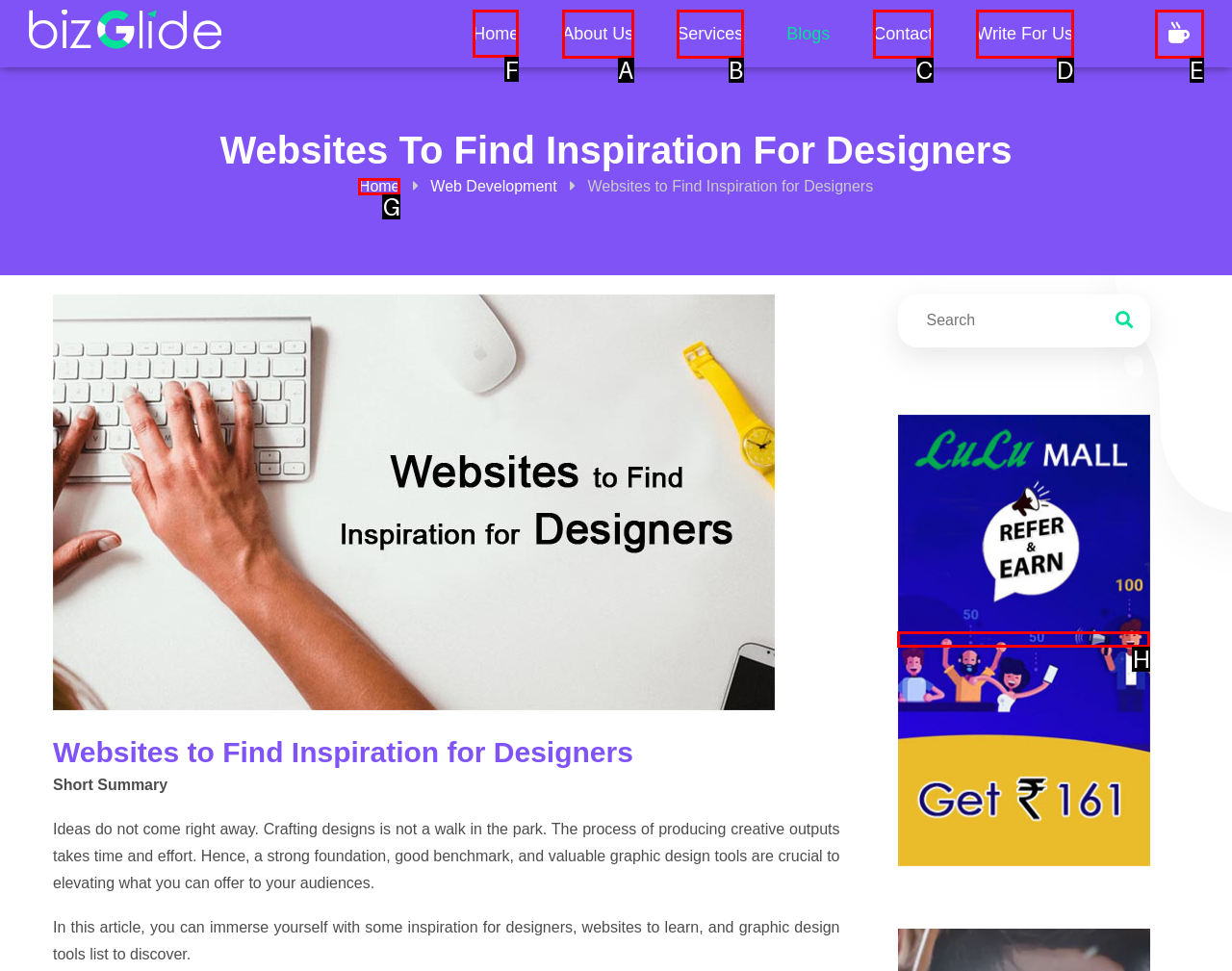Select the proper HTML element to perform the given task: Go to the Home page Answer with the corresponding letter from the provided choices.

F